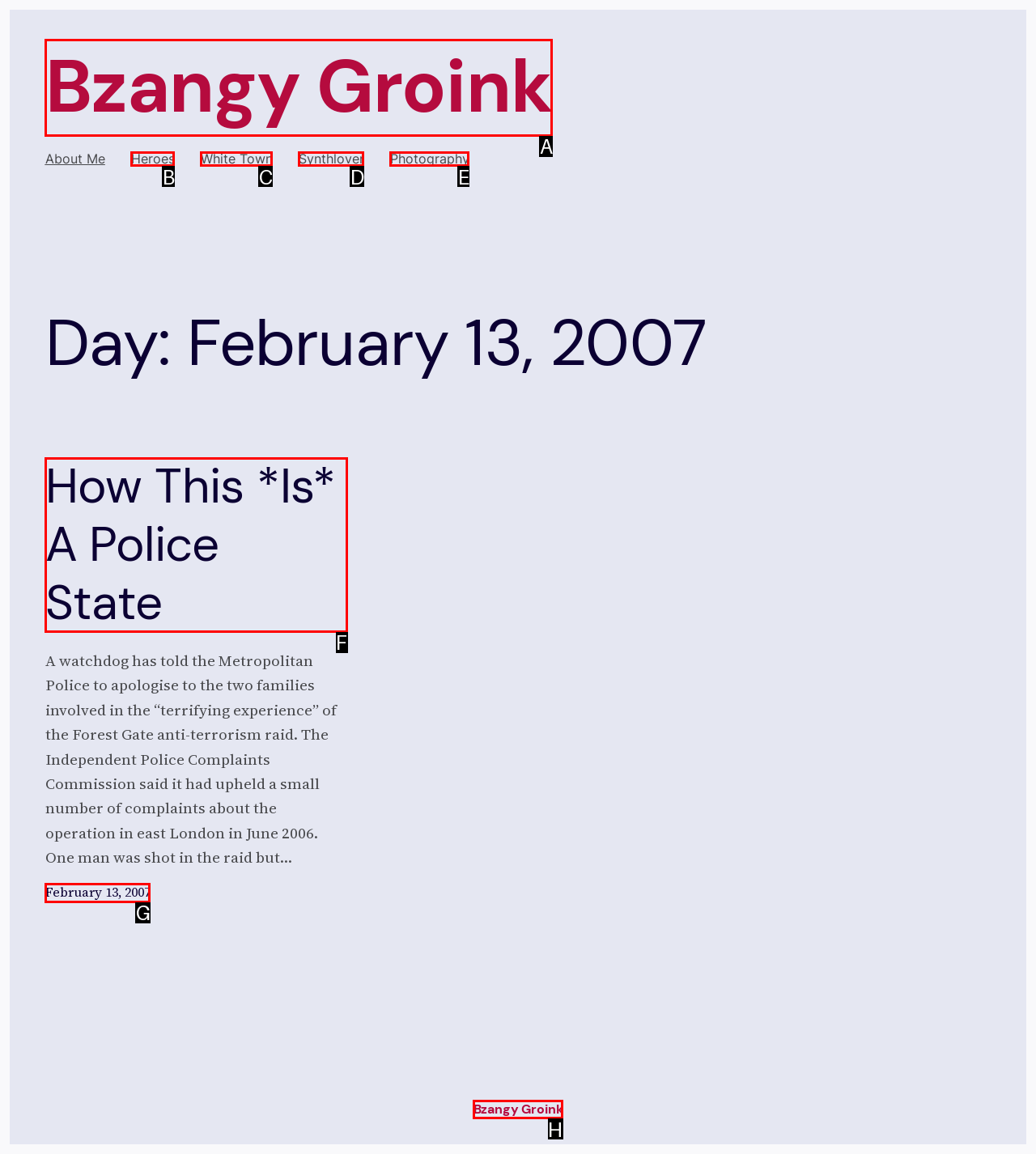Using the description: name="s" placeholder="enter keywords"
Identify the letter of the corresponding UI element from the choices available.

None